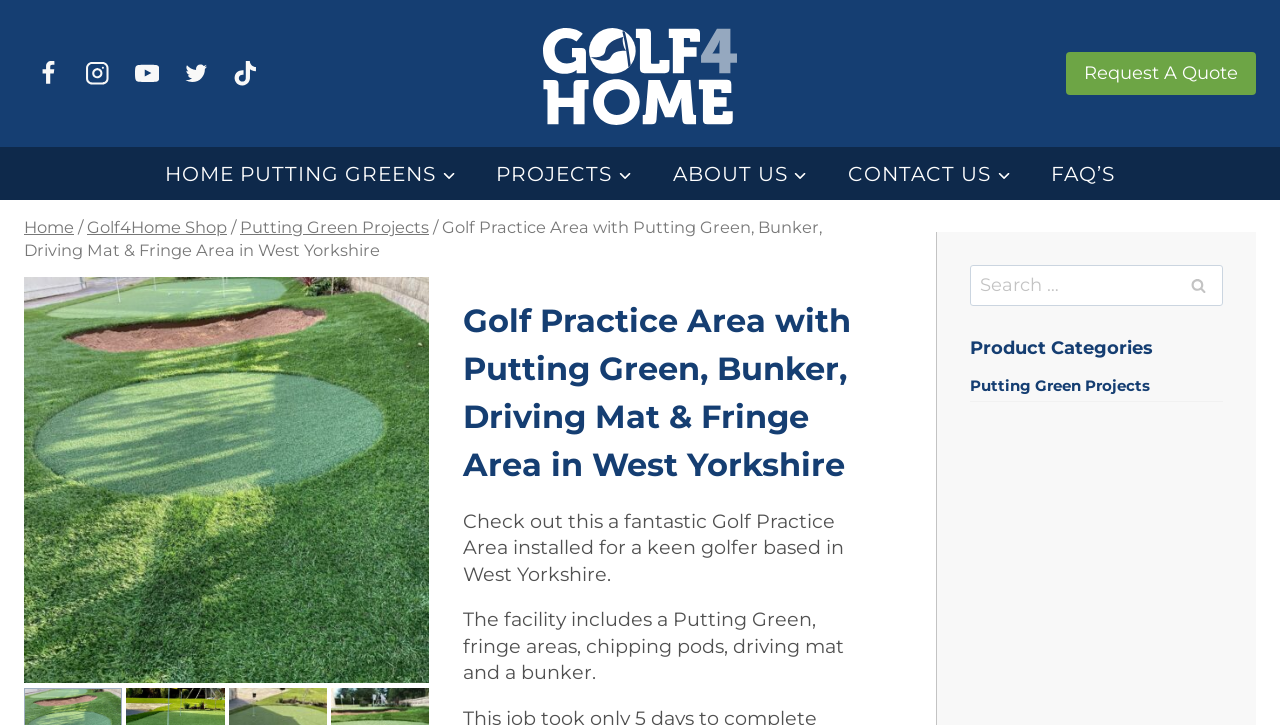Please provide a detailed answer to the question below by examining the image:
What is the category of the product?

I found the answer by looking at the link element with the text 'Putting Green Projects' which is a category of products.